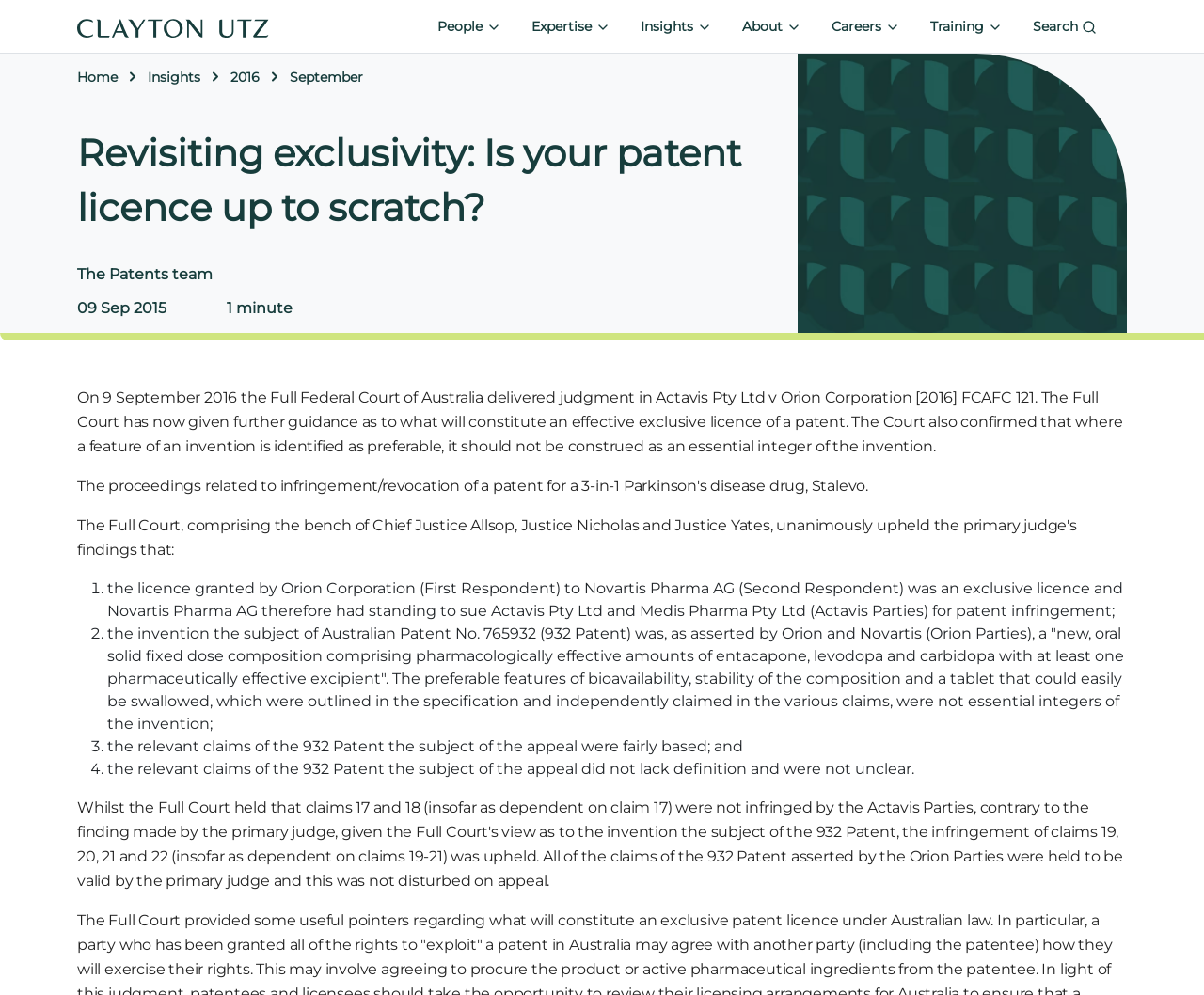Please determine the heading text of this webpage.

Revisiting exclusivity: Is your patent licence up to scratch?